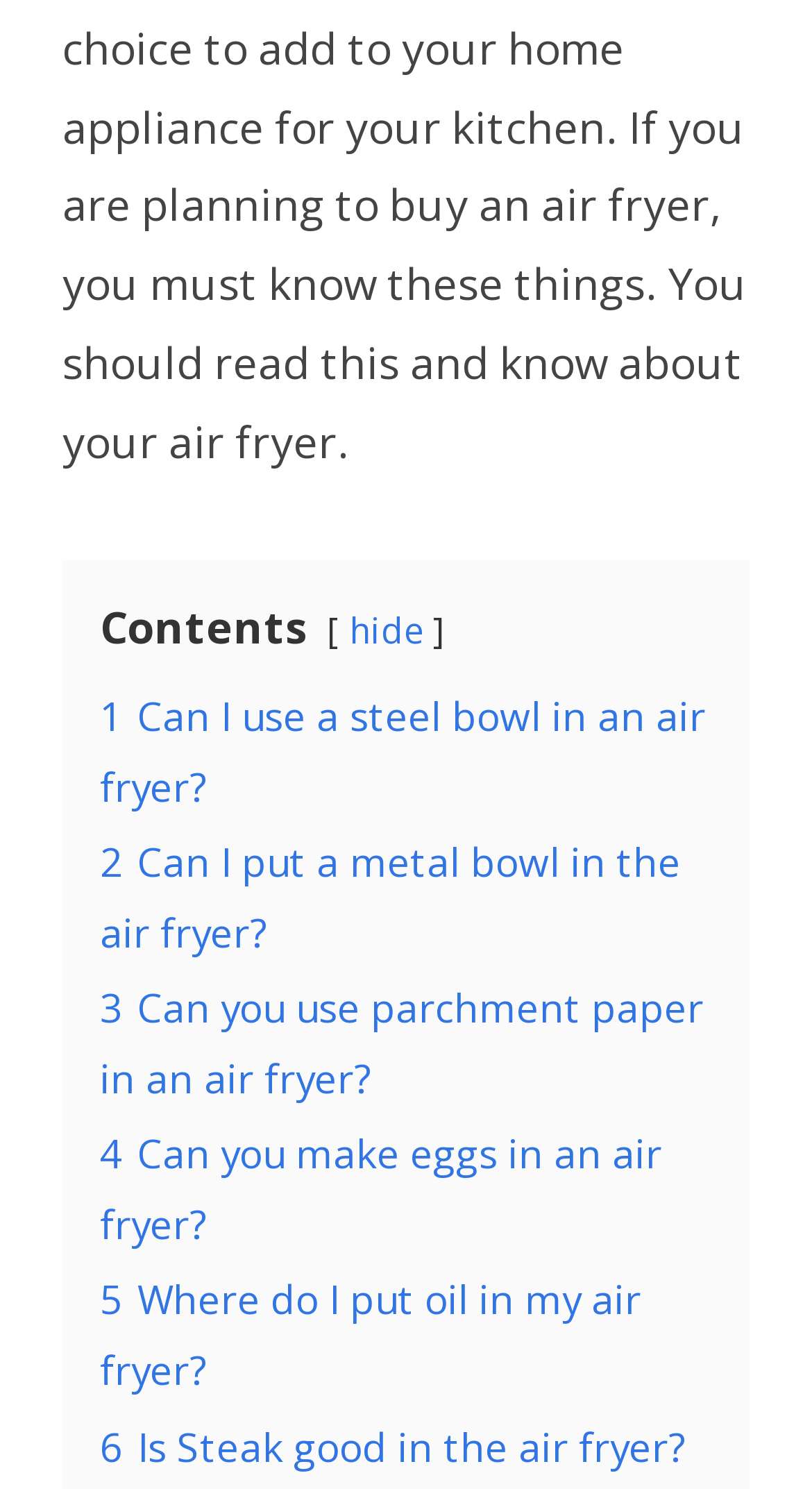Please reply with a single word or brief phrase to the question: 
What is the first question listed?

Can I use a steel bowl in an air fryer?